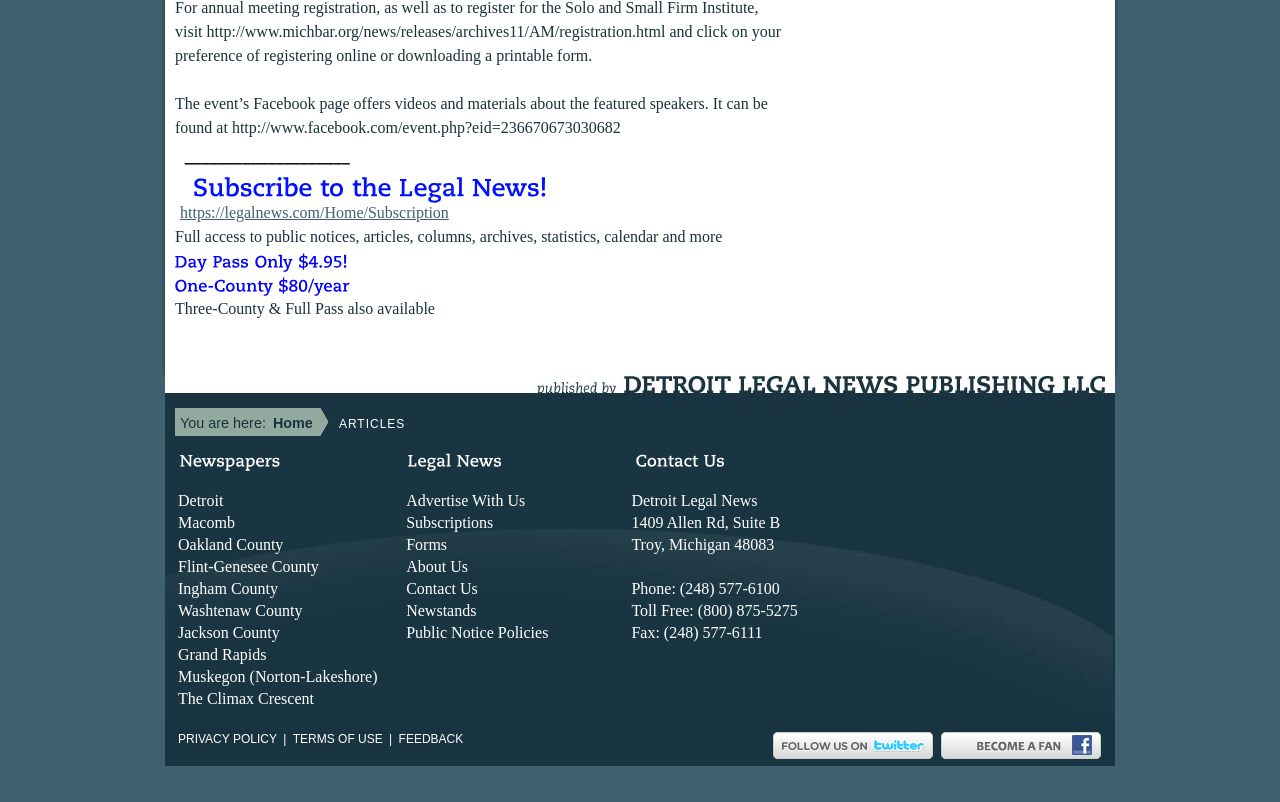What is the address of Detroit Legal News?
Please provide an in-depth and detailed response to the question.

The address of Detroit Legal News can be found in the StaticText elements with the texts '1409 Allen Rd, Suite B' and 'Troy, Michigan 48083', which are located in the contact information section of the webpage.